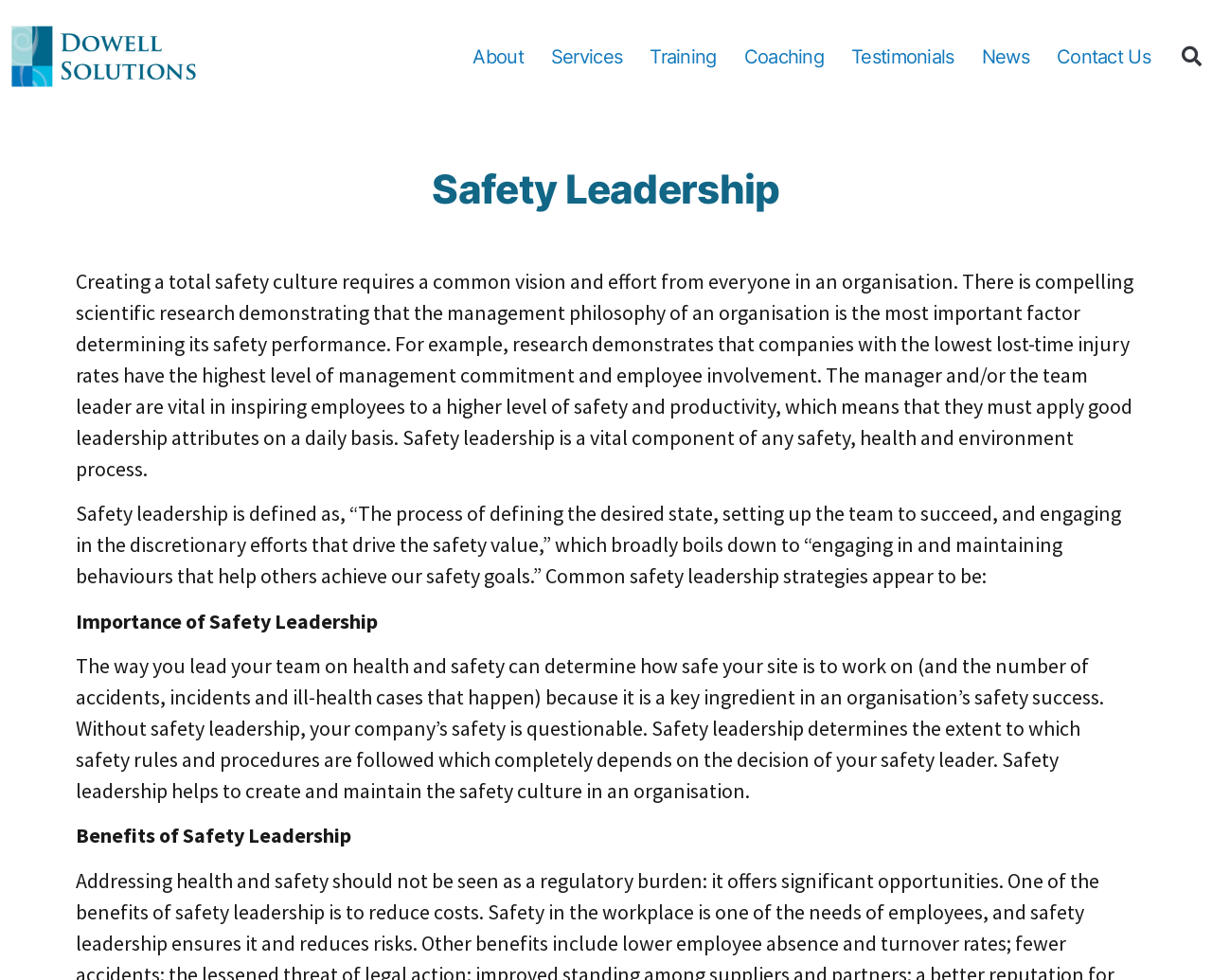Provide a one-word or brief phrase answer to the question:
What is the purpose of a safety leader?

To inspire employees to a higher level of safety and productivity